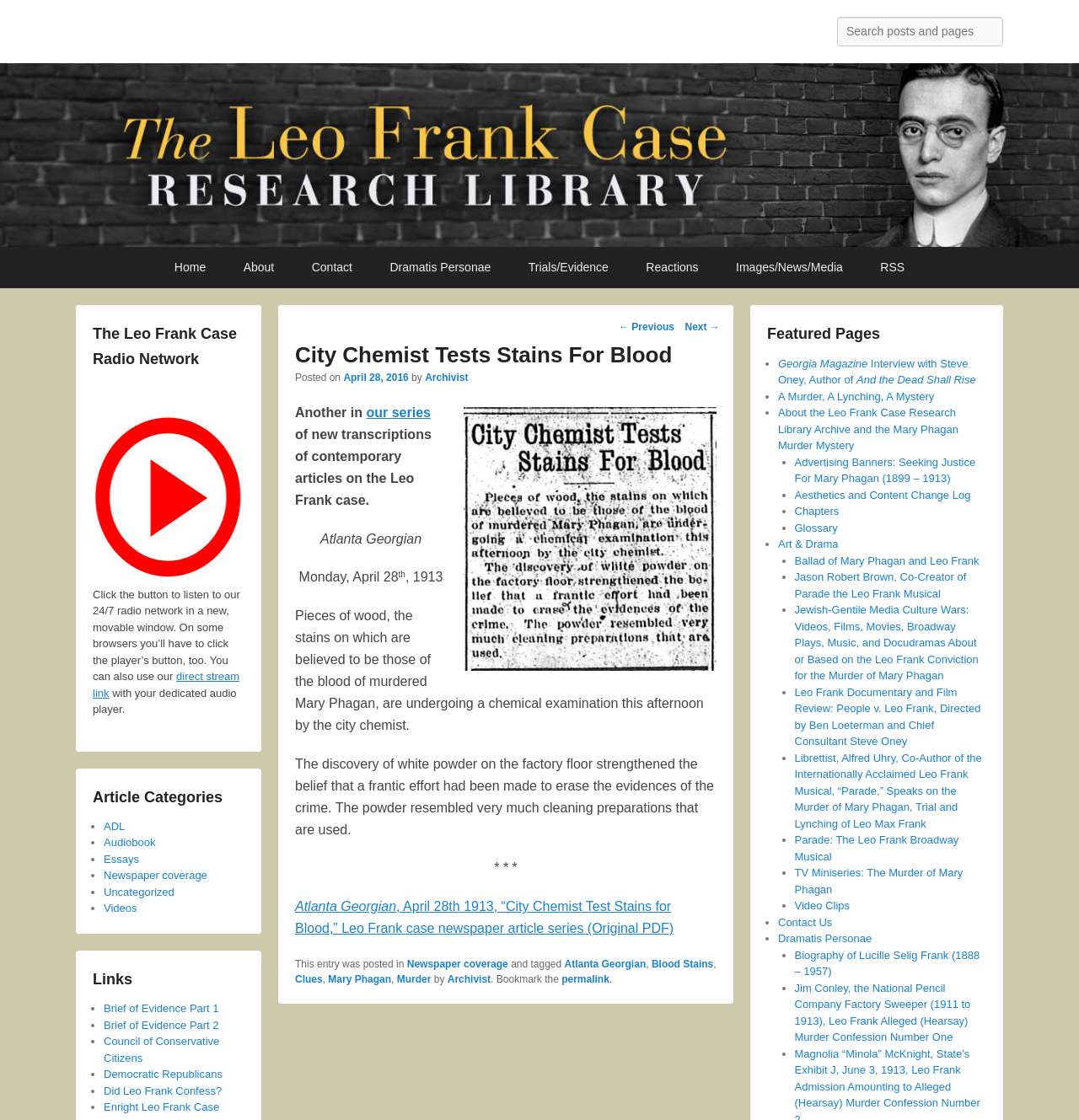Please extract the title of the webpage.

The Leo Frank Case Research Library